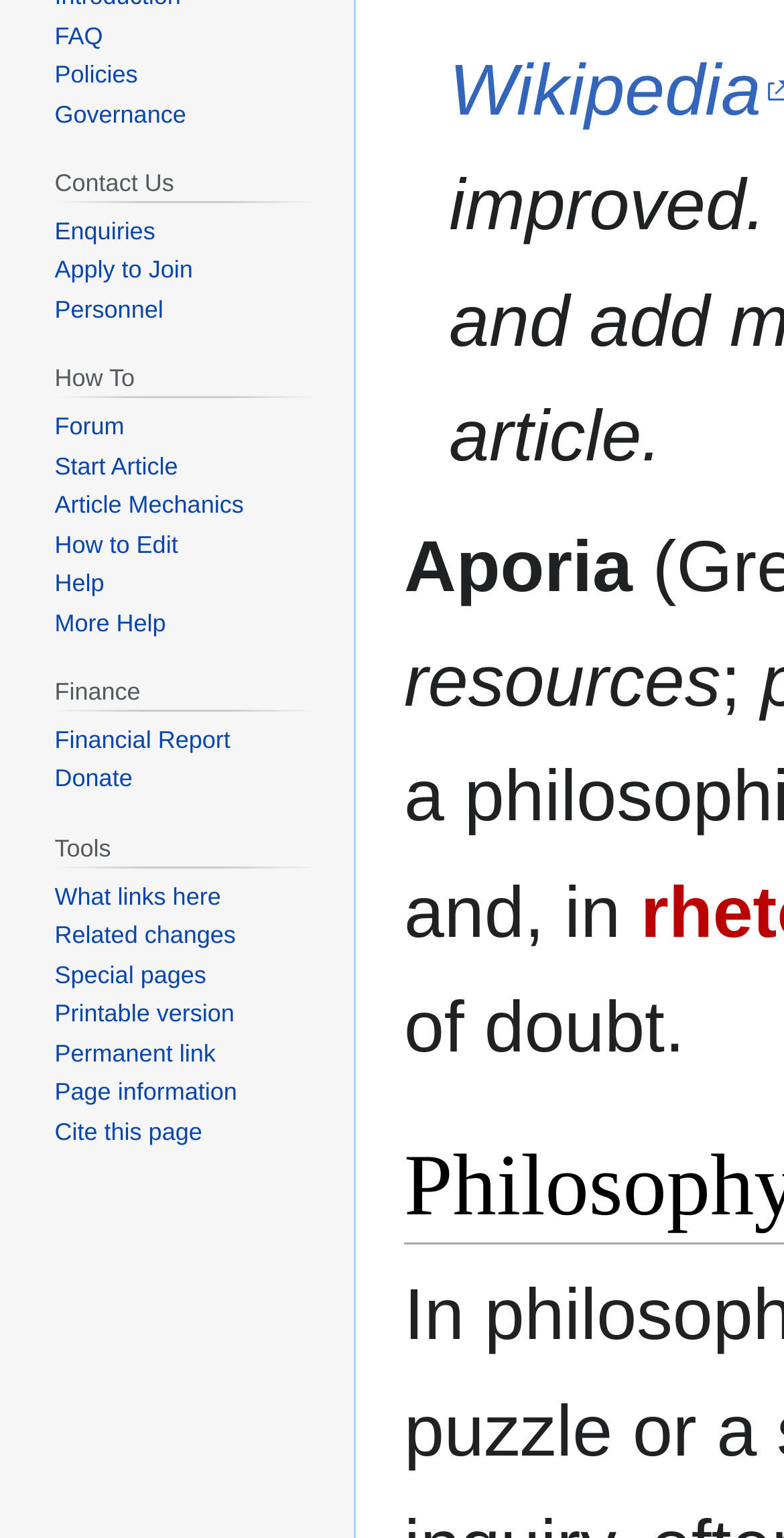For the following element description, predict the bounding box coordinates in the format (top-left x, top-left y, bottom-right x, bottom-right y). All values should be floating point numbers between 0 and 1. Description: Apply to Join

[0.07, 0.167, 0.246, 0.185]